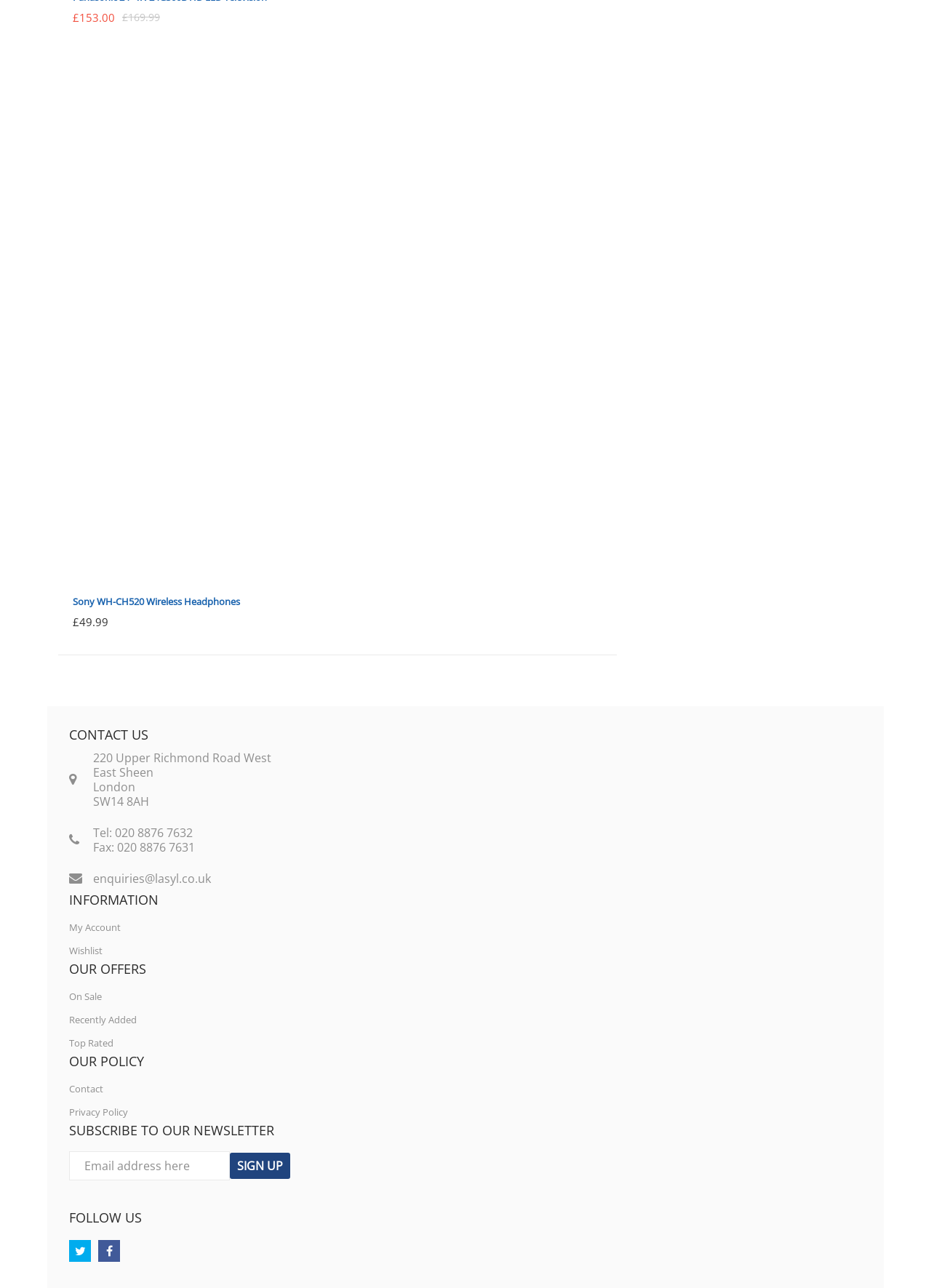Identify the bounding box coordinates of the section to be clicked to complete the task described by the following instruction: "Quick view this item". The coordinates should be four float numbers between 0 and 1, formatted as [left, top, right, bottom].

[0.345, 0.232, 0.38, 0.257]